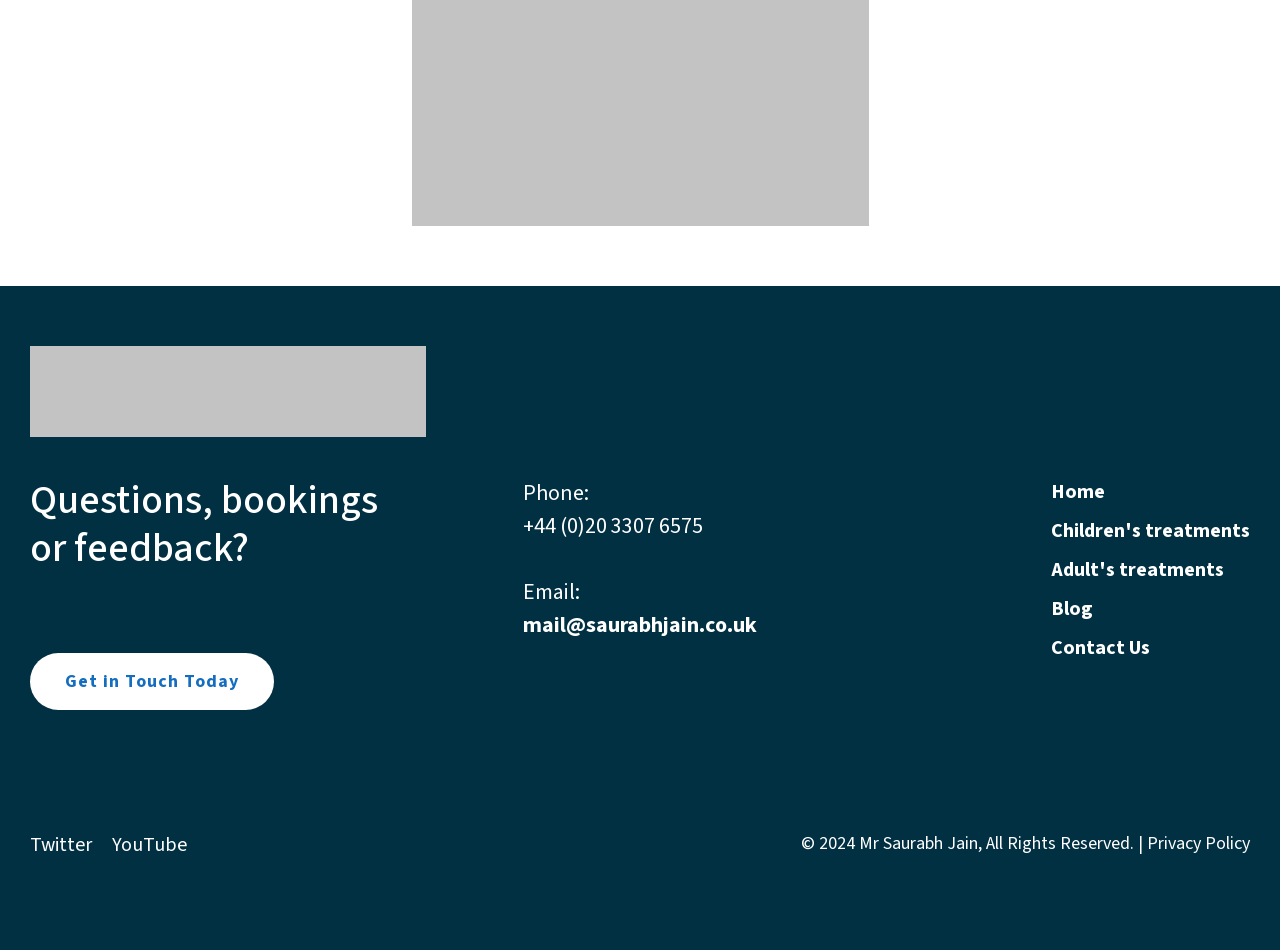Specify the bounding box coordinates of the area to click in order to follow the given instruction: "Send an email."

[0.409, 0.641, 0.591, 0.674]